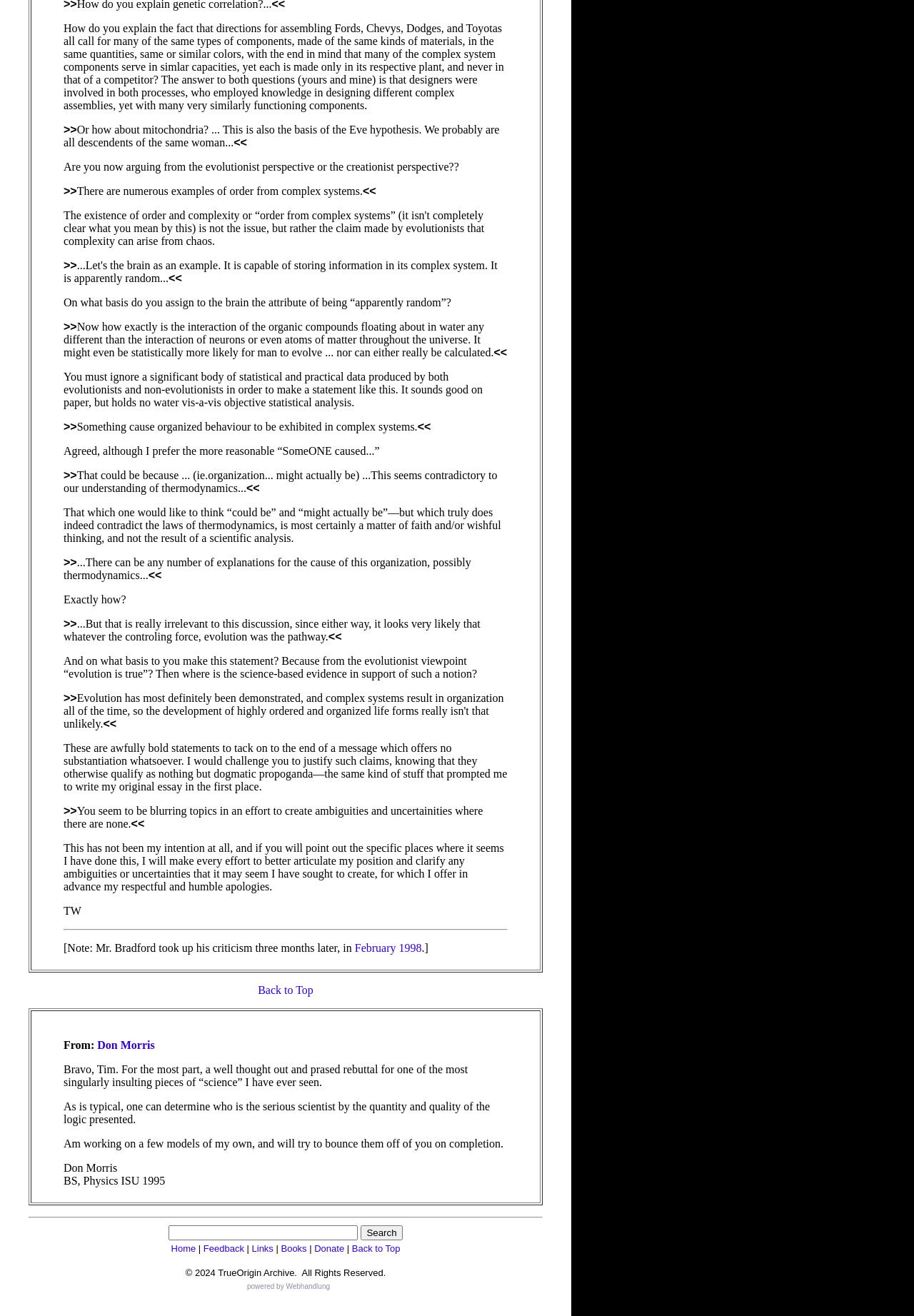Use a single word or phrase to answer the question:
What is the author of the original essay being responded to?

Not specified